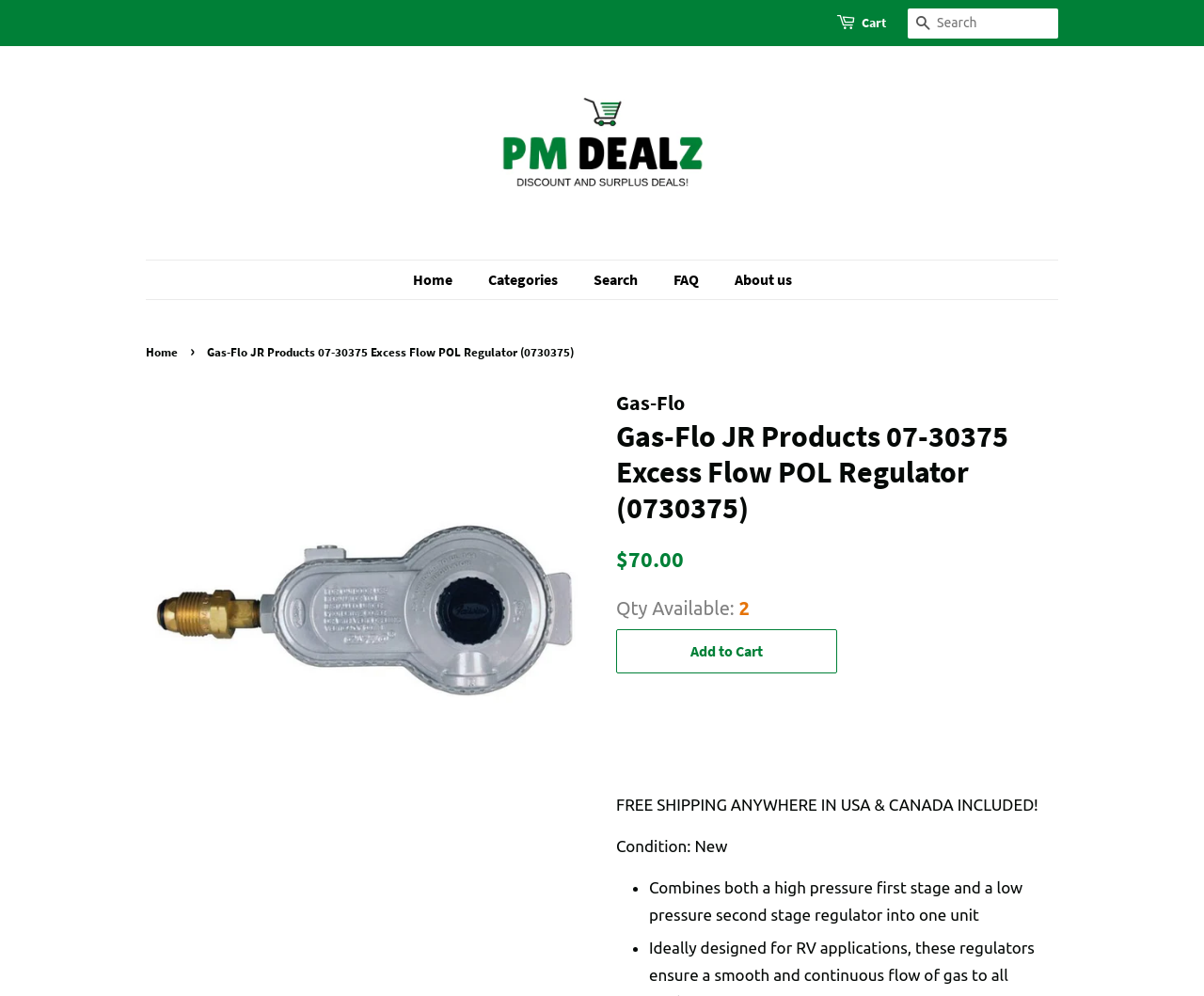Locate the bounding box coordinates of the element that should be clicked to fulfill the instruction: "Add to Cart".

[0.512, 0.632, 0.695, 0.676]